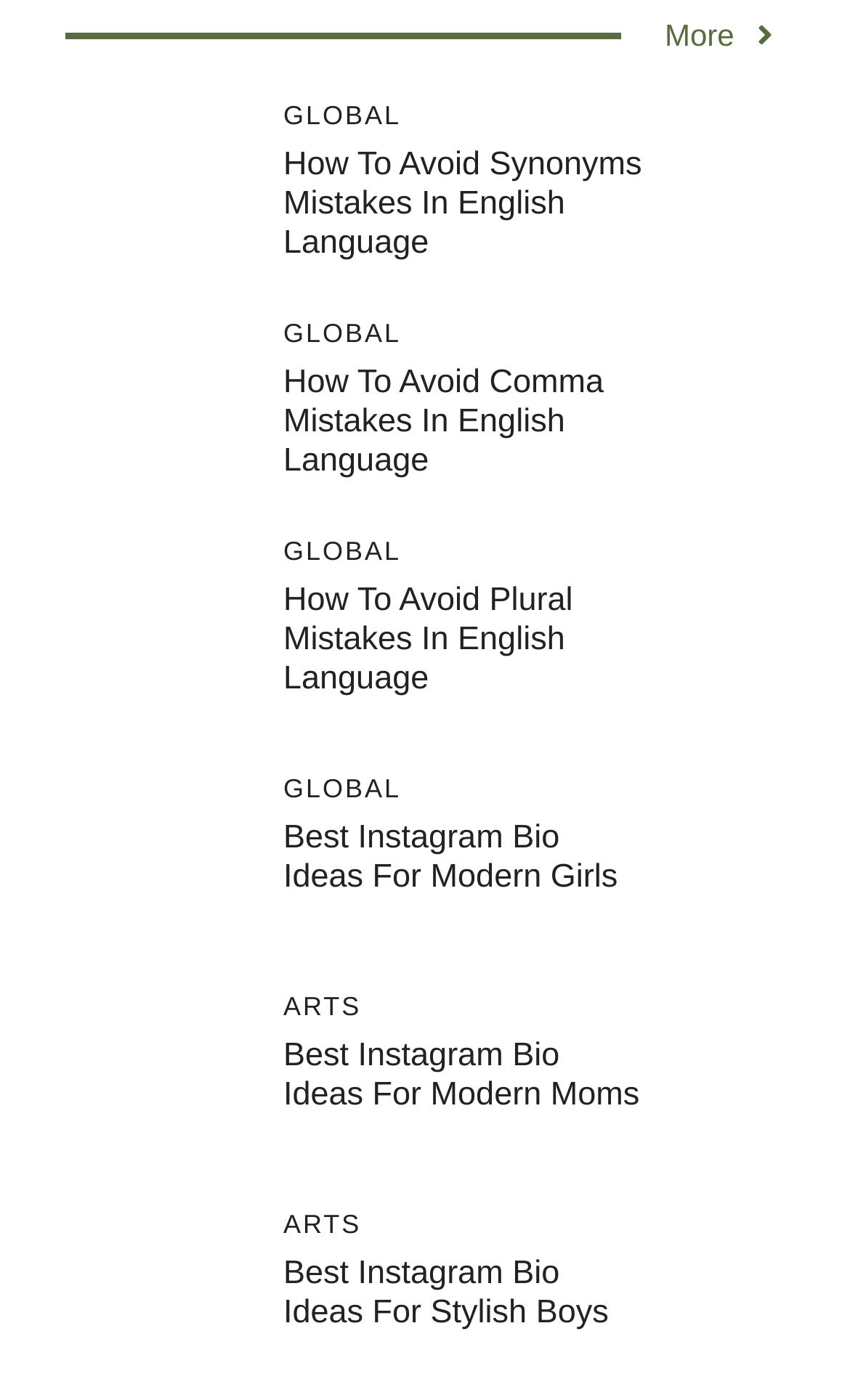Please answer the following question using a single word or phrase: 
How many figures are there on the webpage?

6